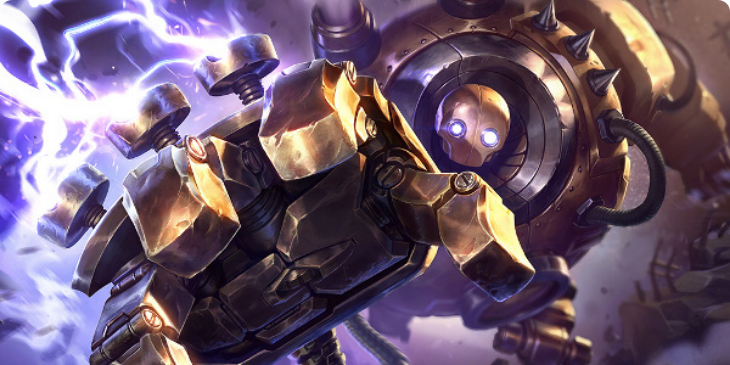Answer the following inquiry with a single word or phrase:
What is Blitzcrank's role in battles?

Formidable champion